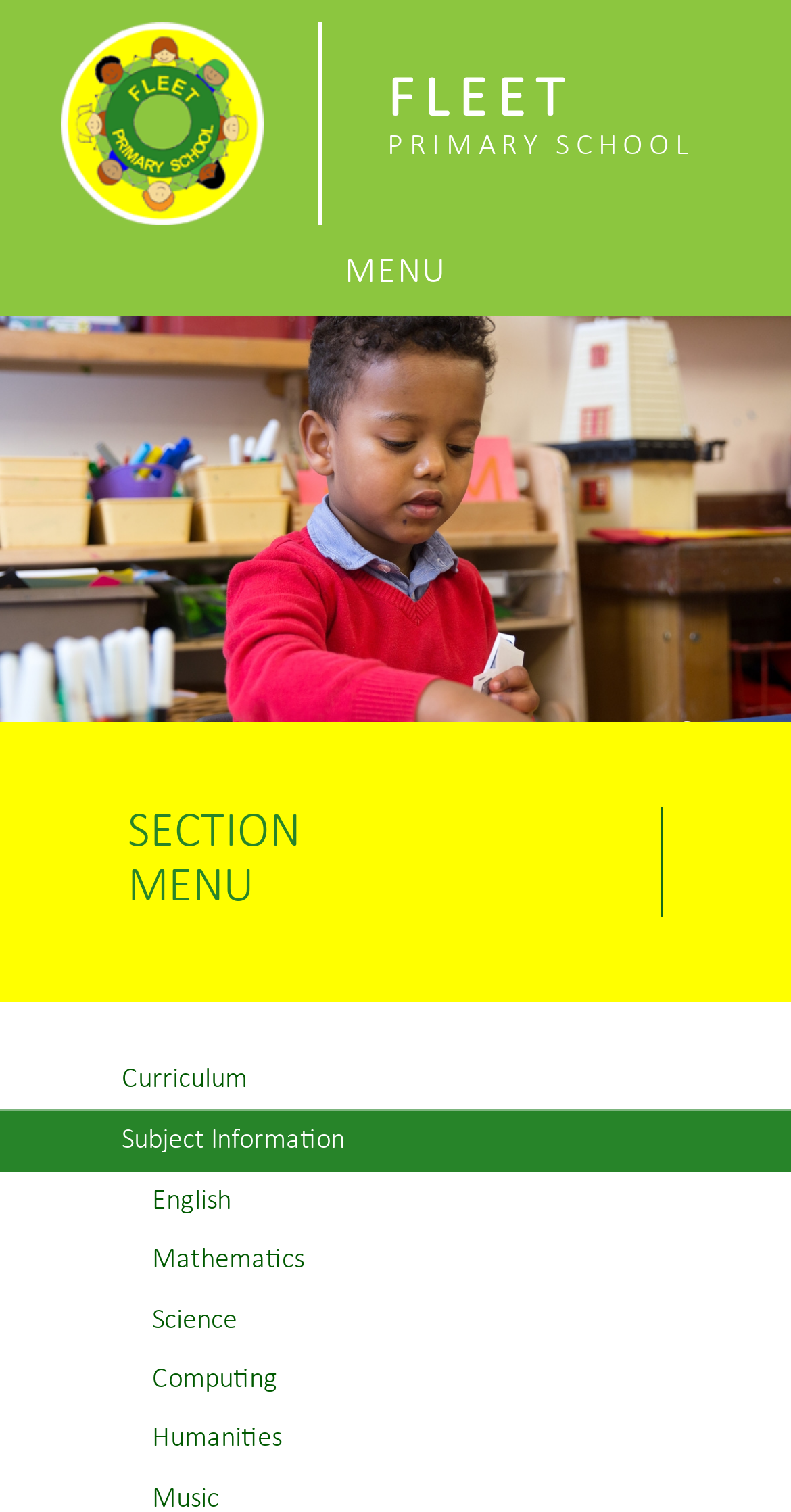How many links are there under the 'Curriculum' section?
Give a comprehensive and detailed explanation for the question.

There are six links under the 'Curriculum' section, which are 'Curriculum', 'Subject Information', 'English', 'Mathematics', 'Science', 'Computing', and 'Humanities'.